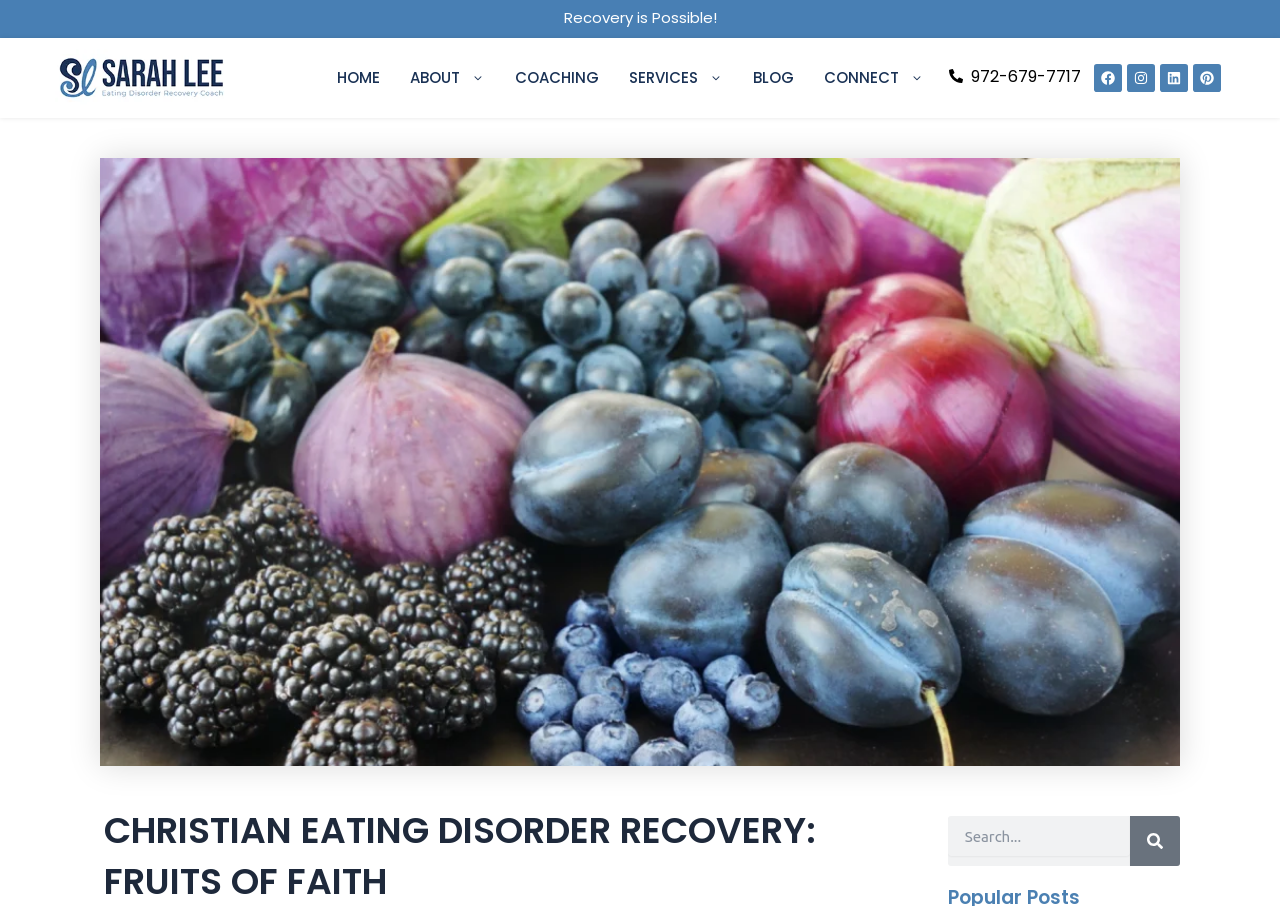Locate the bounding box of the user interface element based on this description: "Pinterest".

[0.932, 0.07, 0.954, 0.101]